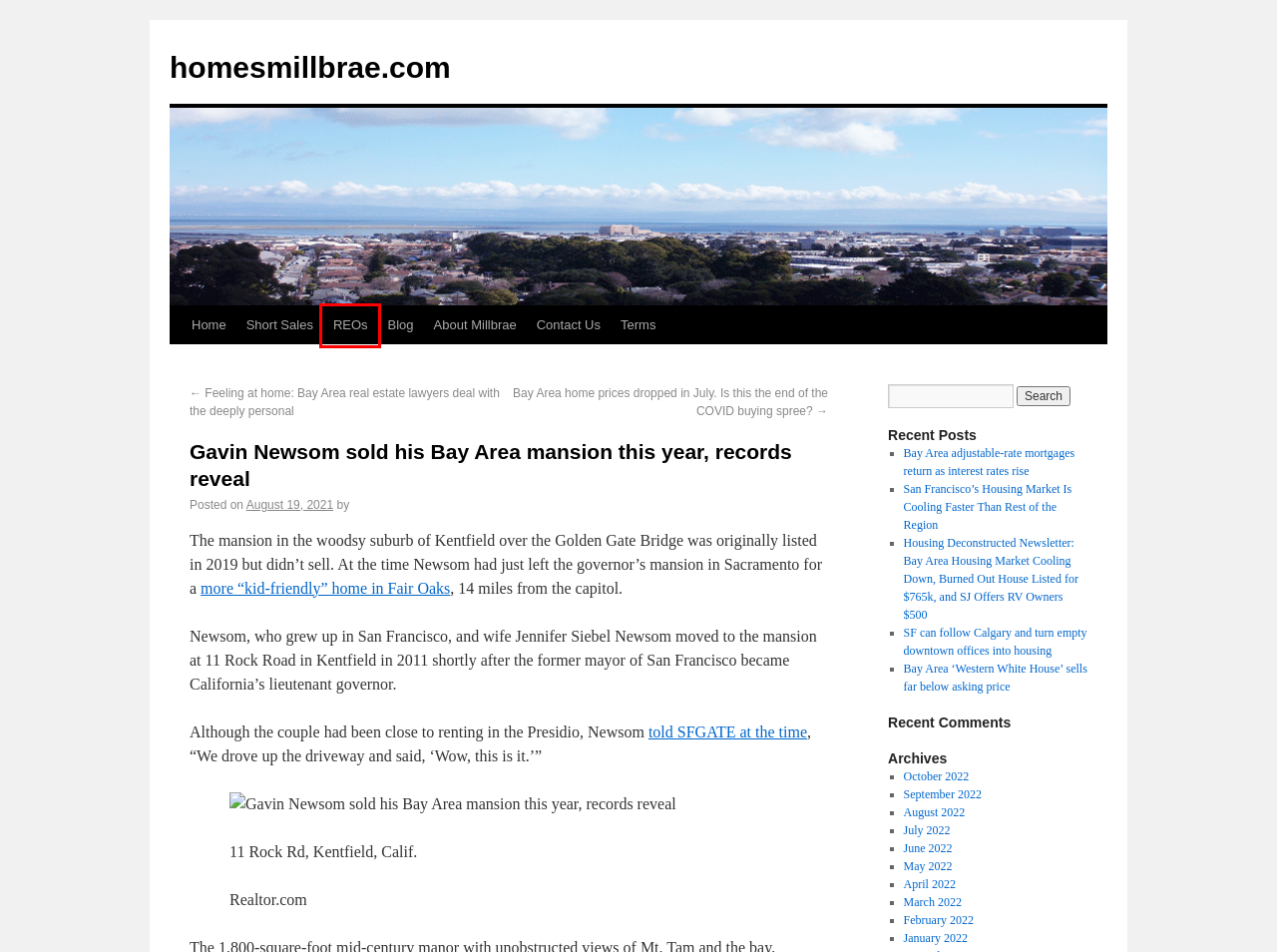Given a webpage screenshot featuring a red rectangle around a UI element, please determine the best description for the new webpage that appears after the element within the bounding box is clicked. The options are:
A. Short Sales | homesmillbrae.com
B. Bay Area home prices dropped in July. Is this the end of the COVID buying spree? | homesmillbrae.com
C. SF can follow Calgary and turn empty downtown offices into housing | homesmillbrae.com
D. 2022  April | homesmillbrae.com
E. Bay Area ‘Western White House’ sells far below asking price | homesmillbrae.com
F. 2022  July | homesmillbrae.com
G. 2022  May | homesmillbrae.com
H. REOs | homesmillbrae.com

H